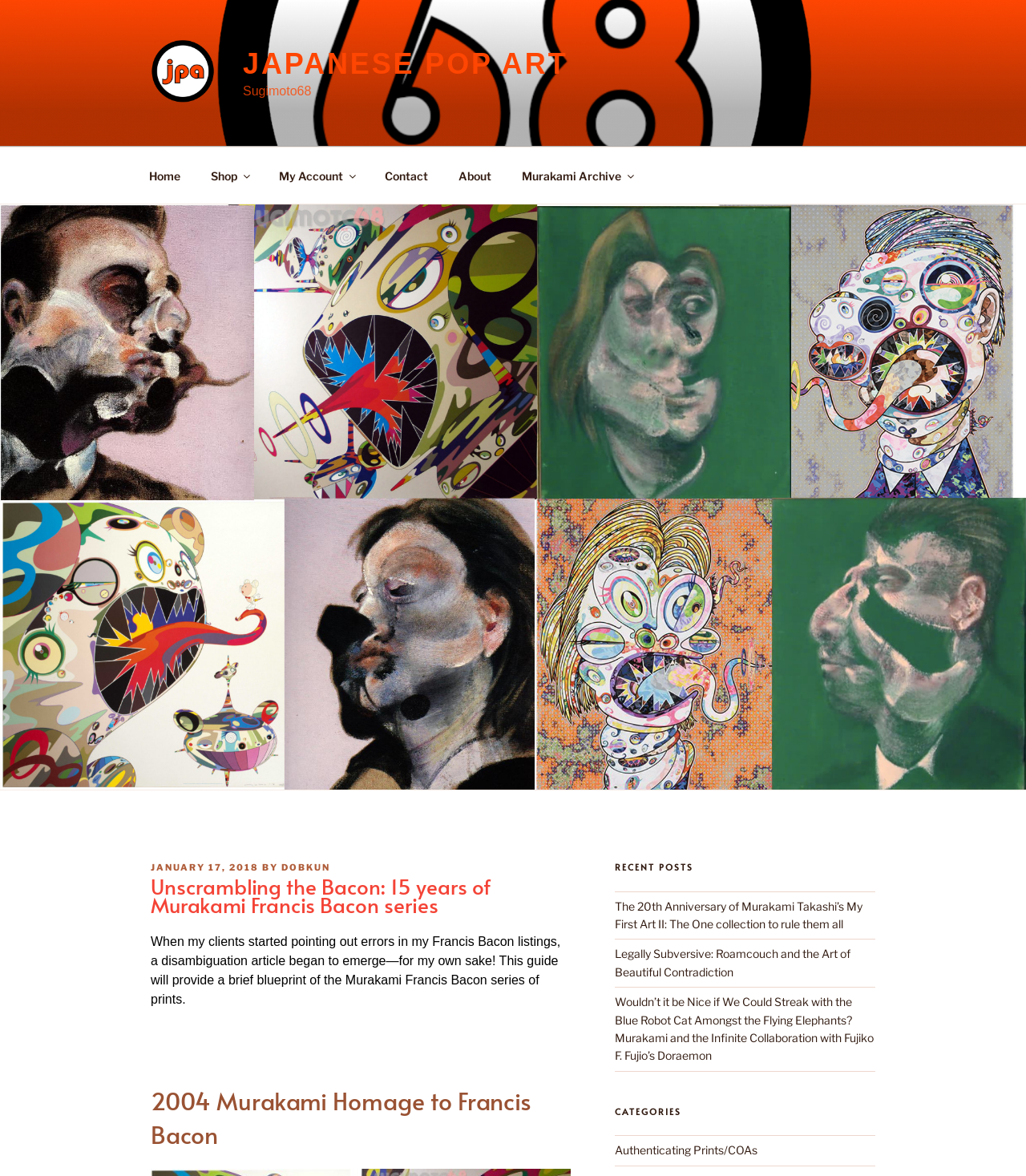Provide the bounding box coordinates of the HTML element this sentence describes: "January 17, 2018August 6, 2023". The bounding box coordinates consist of four float numbers between 0 and 1, i.e., [left, top, right, bottom].

[0.147, 0.733, 0.252, 0.743]